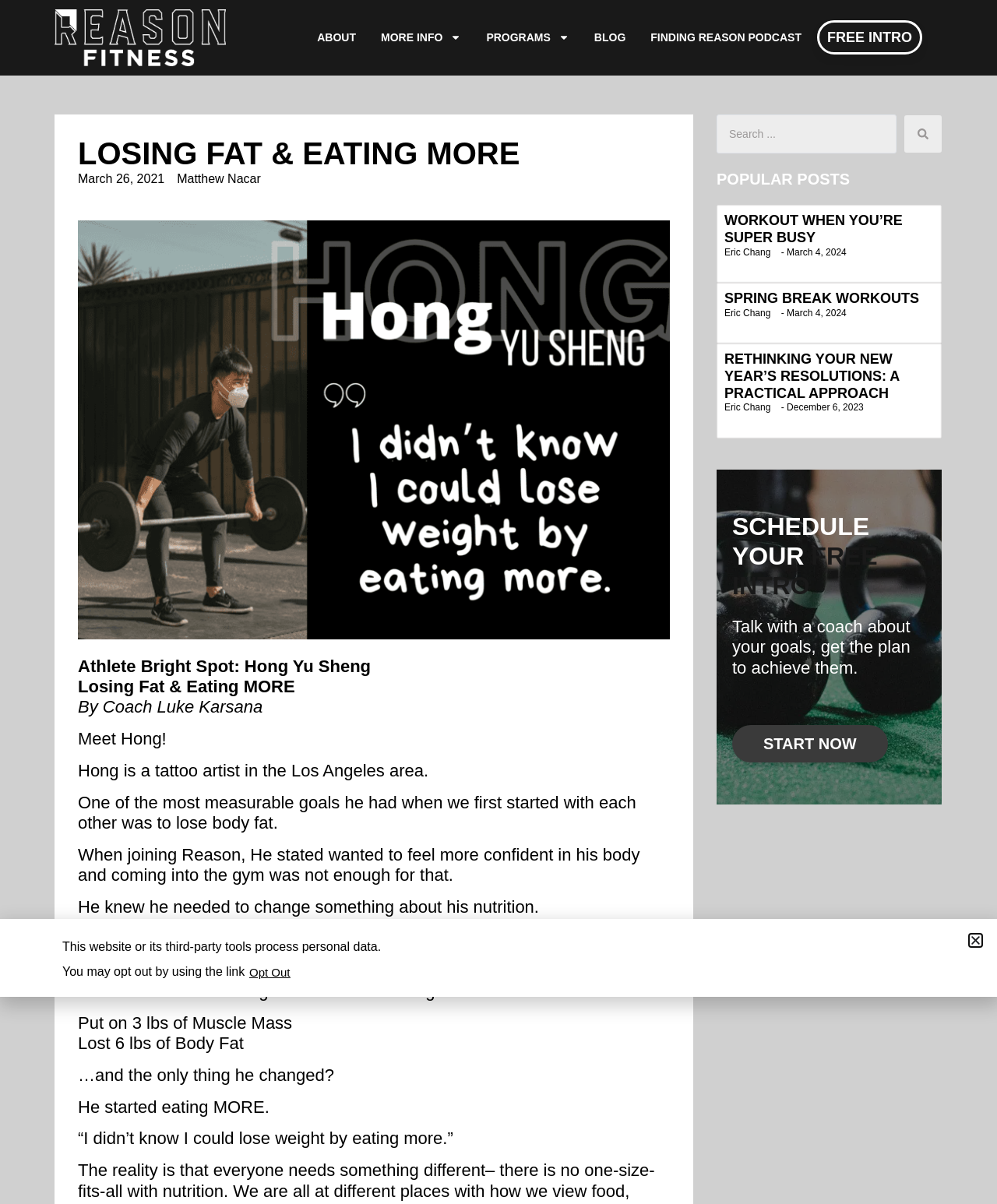Please determine the bounding box coordinates of the area that needs to be clicked to complete this task: 'Search for something'. The coordinates must be four float numbers between 0 and 1, formatted as [left, top, right, bottom].

[0.719, 0.095, 0.945, 0.127]